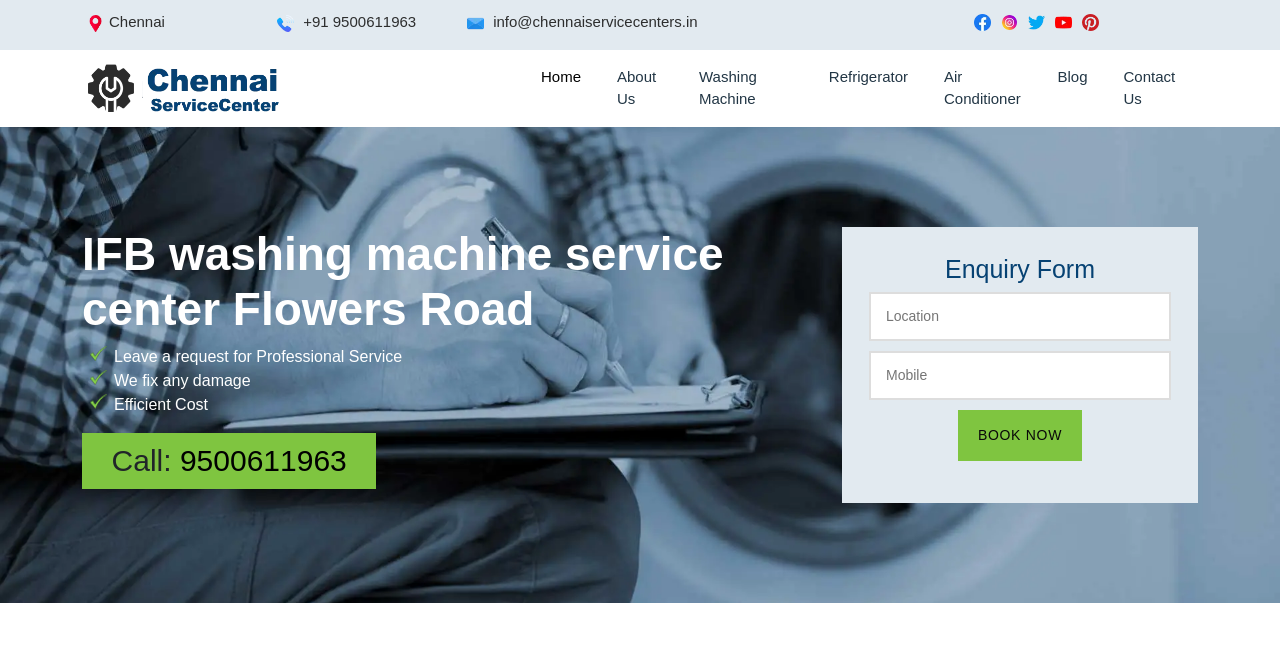Determine the bounding box coordinates of the section to be clicked to follow the instruction: "Send an email to the service center". The coordinates should be given as four float numbers between 0 and 1, formatted as [left, top, right, bottom].

[0.382, 0.02, 0.545, 0.046]